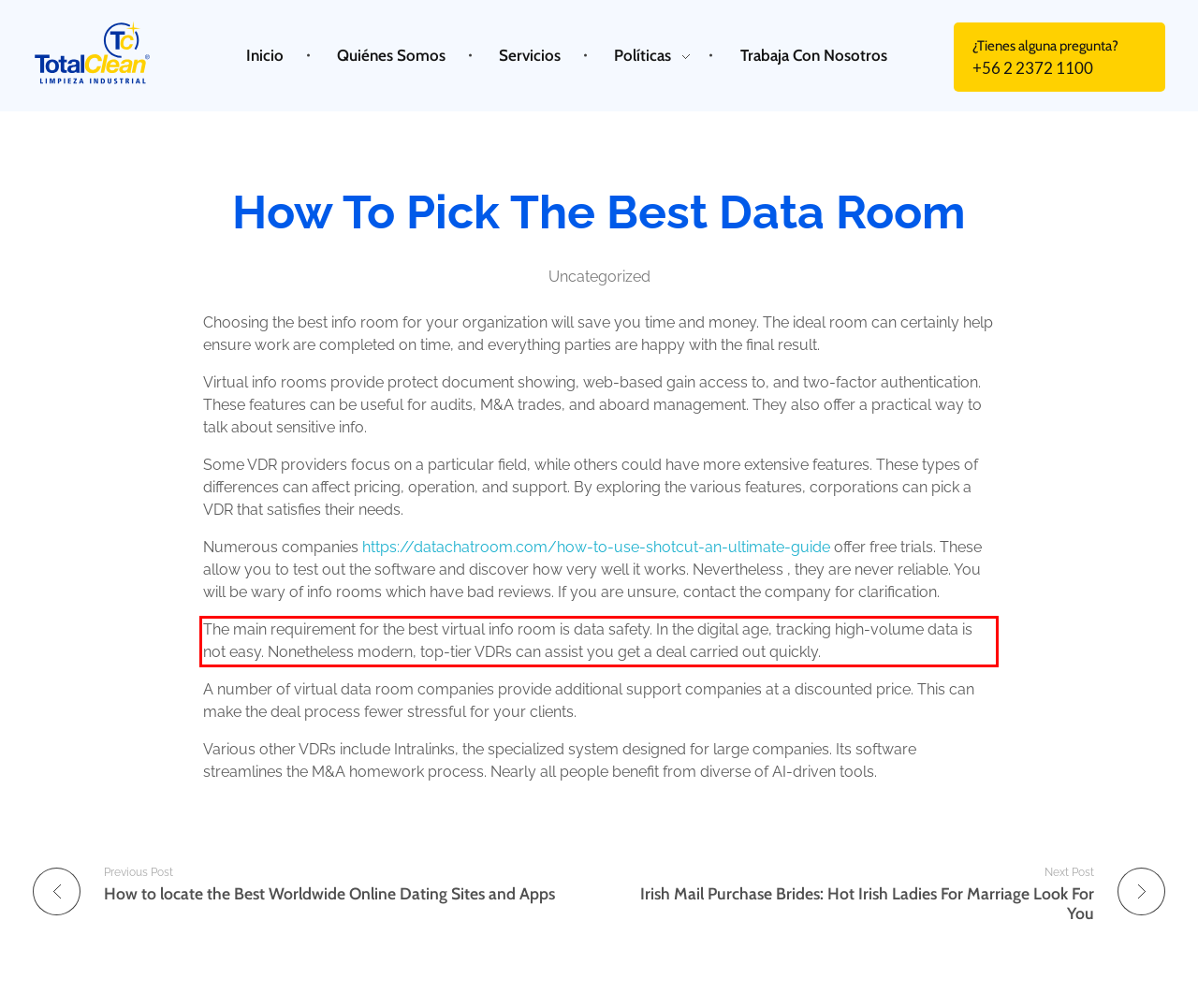Please look at the webpage screenshot and extract the text enclosed by the red bounding box.

The main requirement for the best virtual info room is data safety. In the digital age, tracking high-volume data is not easy. Nonetheless modern, top-tier VDRs can assist you get a deal carried out quickly.